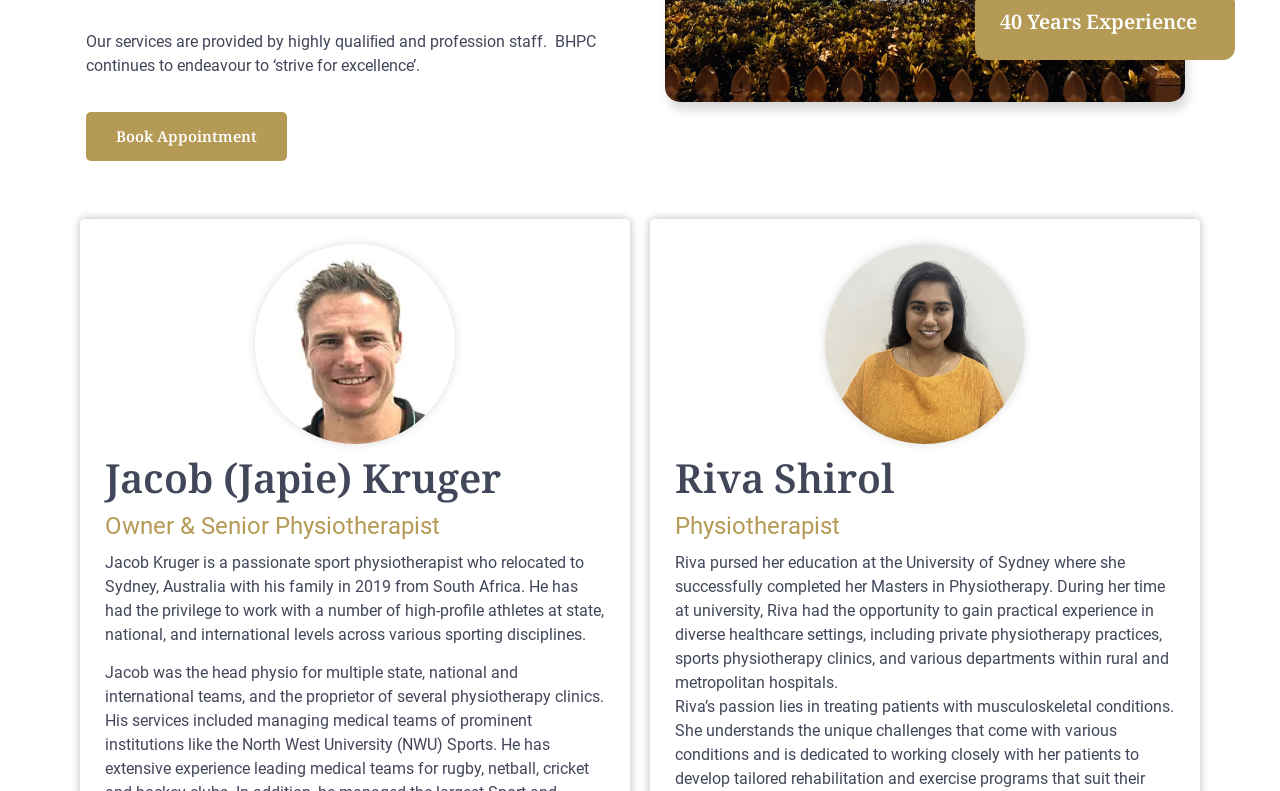Determine the bounding box for the UI element as described: "Book Appointment". The coordinates should be represented as four float numbers between 0 and 1, formatted as [left, top, right, bottom].

[0.067, 0.142, 0.224, 0.203]